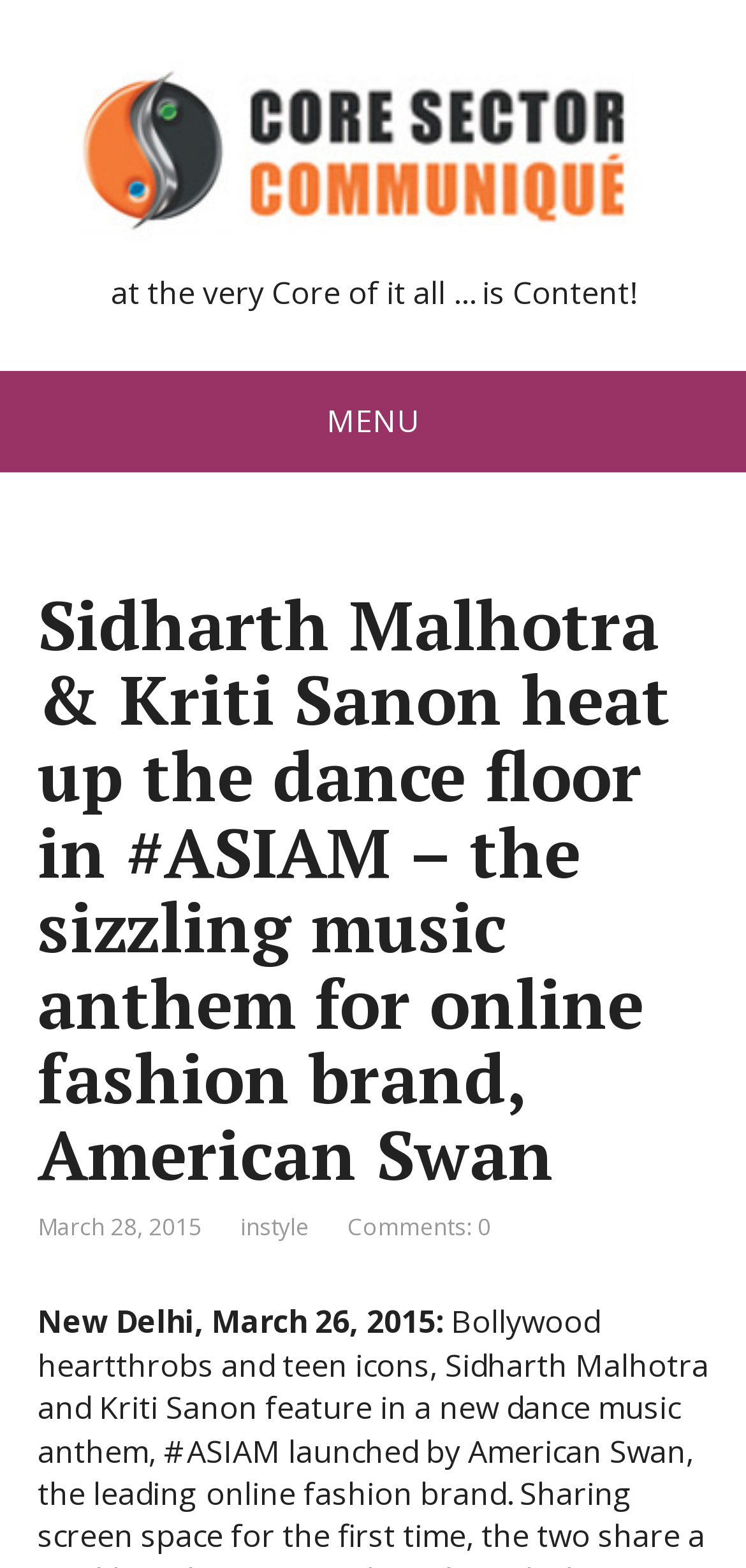What is the name of the section that contains the text 'at the very Core of it all … is Content!'?
Use the information from the image to give a detailed answer to the question.

The webpage contains an image and a link element with the text 'Core Sector Communique', which is associated with the static text 'at the very Core of it all … is Content!'. This suggests that 'Core Sector Communique' is the name of the section or category that contains this text.